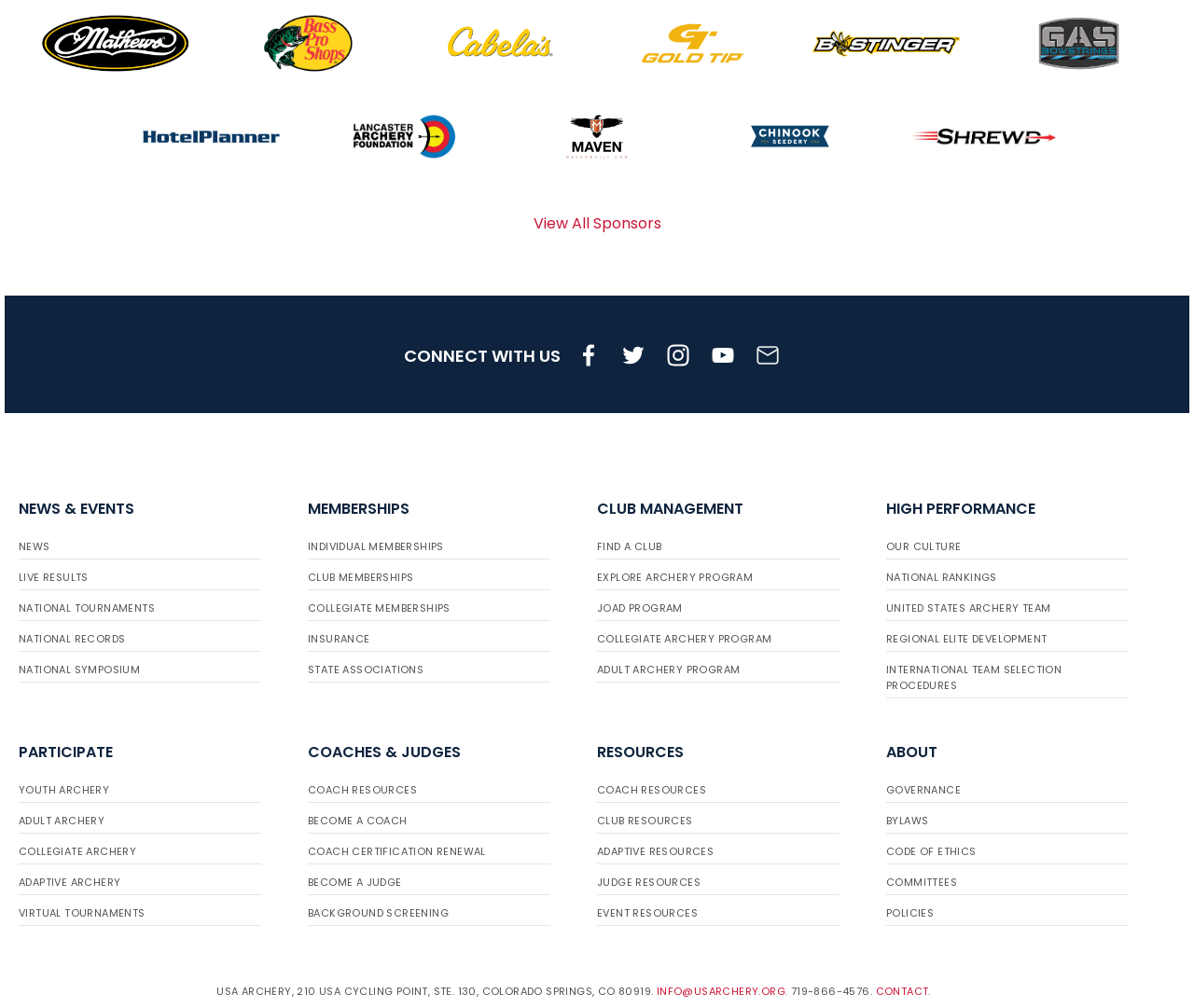Specify the bounding box coordinates of the area that needs to be clicked to achieve the following instruction: "Contact USA Archery".

[0.55, 0.976, 0.658, 0.99]